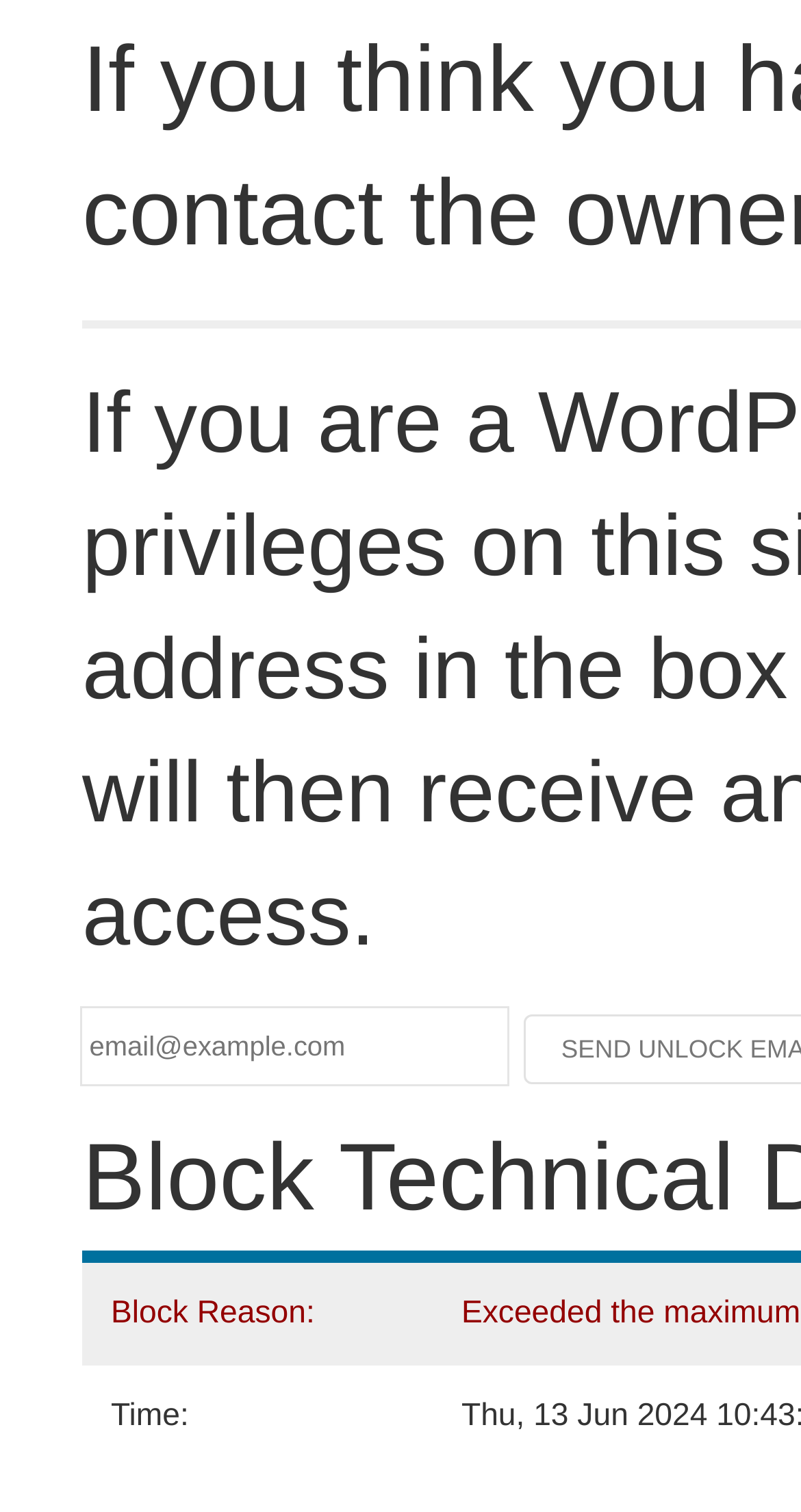Determine the bounding box coordinates for the HTML element mentioned in the following description: "name="email" placeholder="email@example.com"". The coordinates should be a list of four floats ranging from 0 to 1, represented as [left, top, right, bottom].

[0.103, 0.667, 0.633, 0.718]